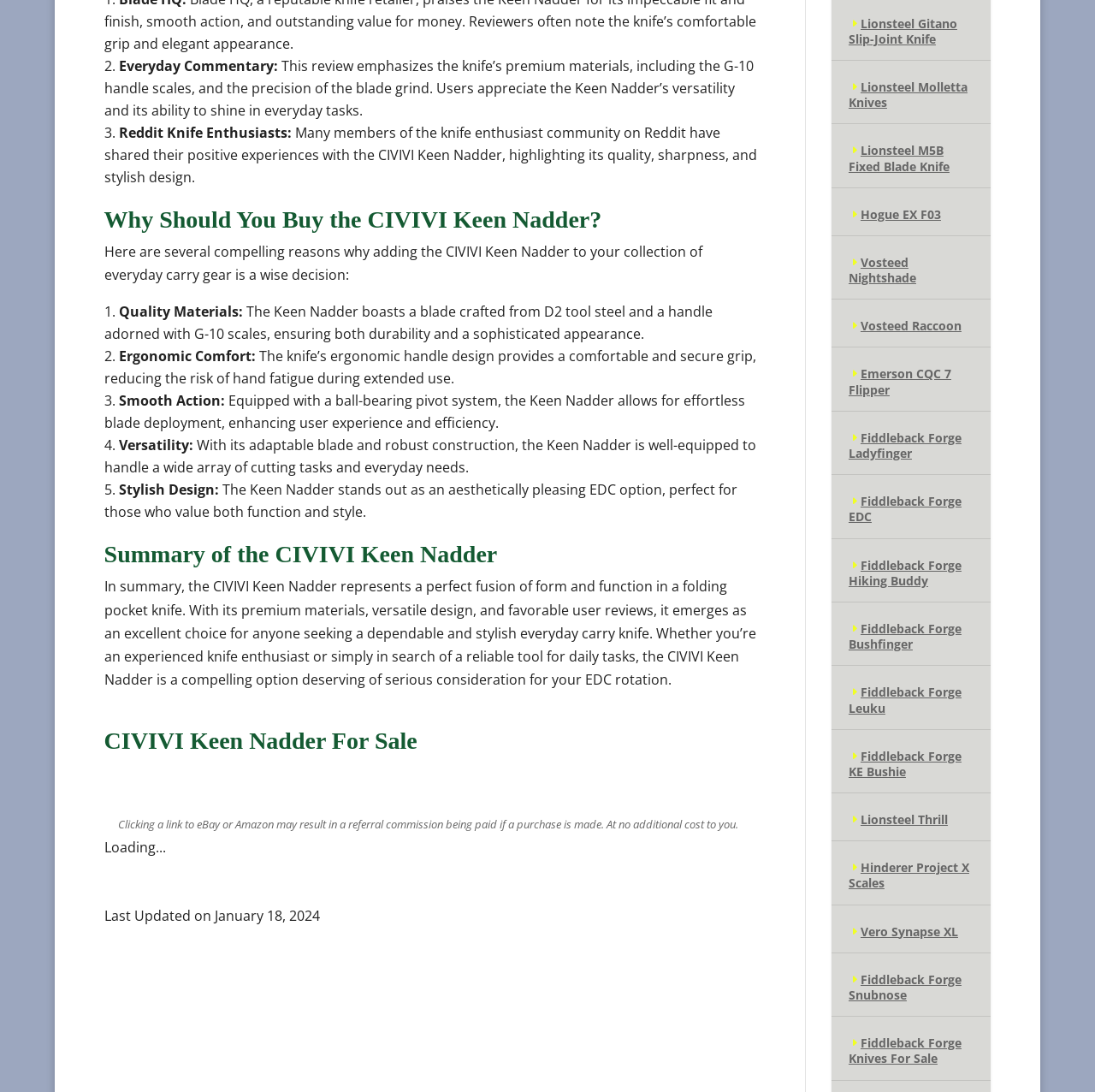Find the bounding box coordinates for the area that should be clicked to accomplish the instruction: "Read about What we do".

None